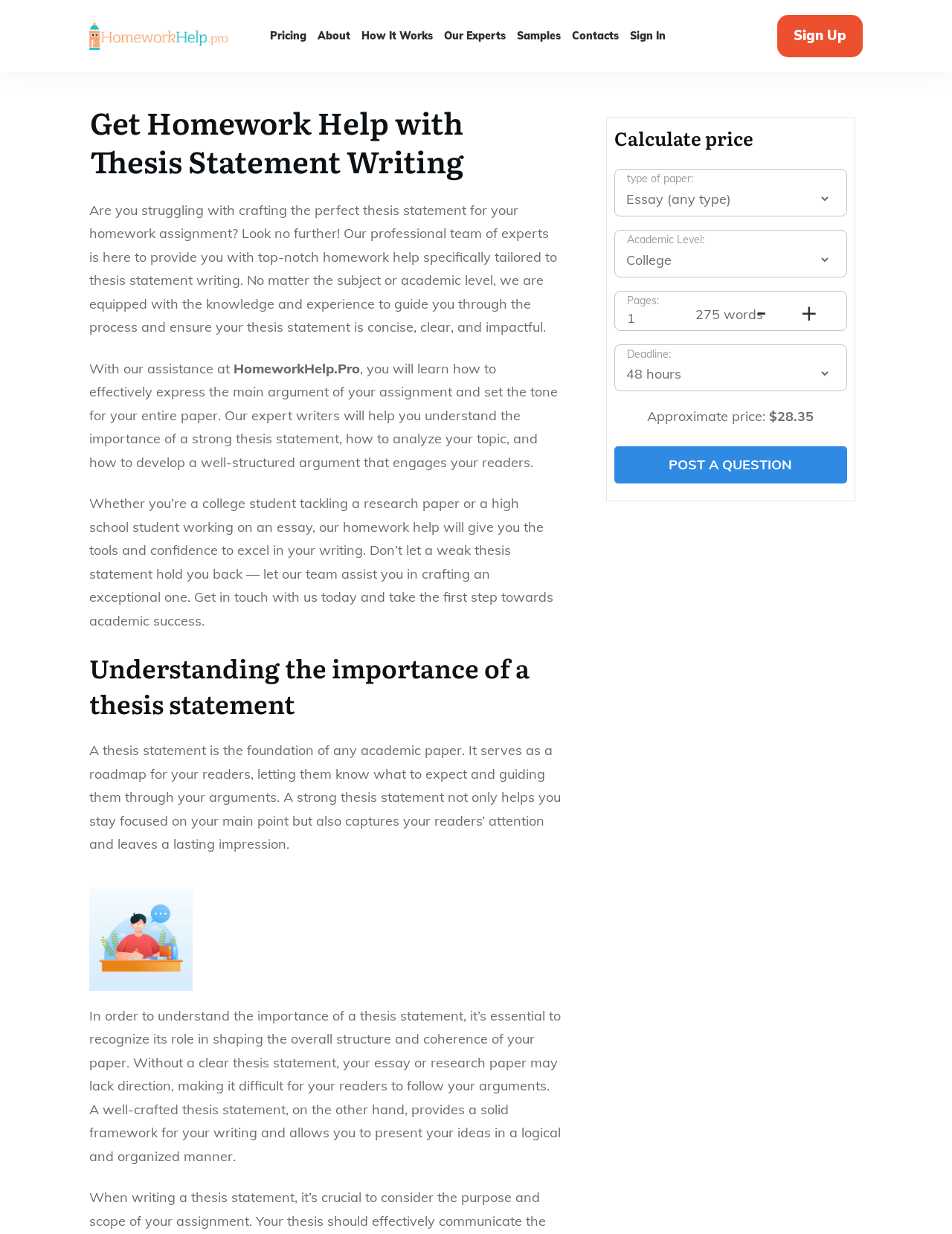What is the role of a thesis statement in an academic paper?
Your answer should be a single word or phrase derived from the screenshot.

Foundation